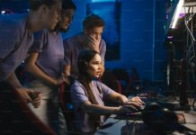Please give a concise answer to this question using a single word or phrase: 
How many fellow gamers are surrounding the female gamer?

three